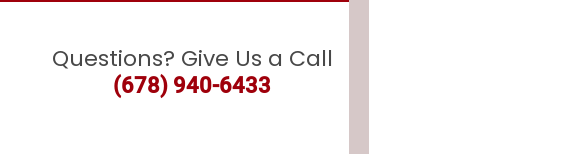Please give a one-word or short phrase response to the following question: 
What color is the question 'Questions? Give Us a Call'?

muted gray